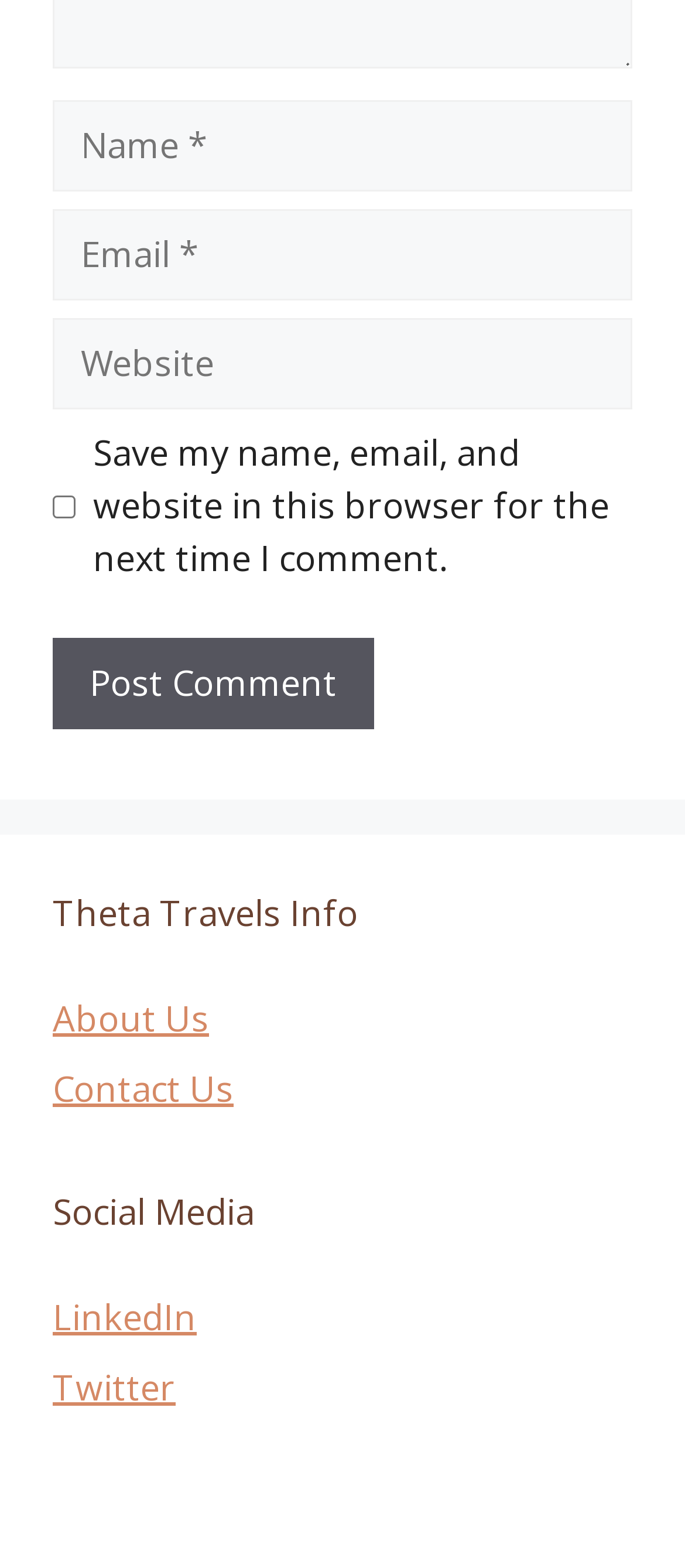What is the label of the first textbox?
Using the visual information, answer the question in a single word or phrase.

Name